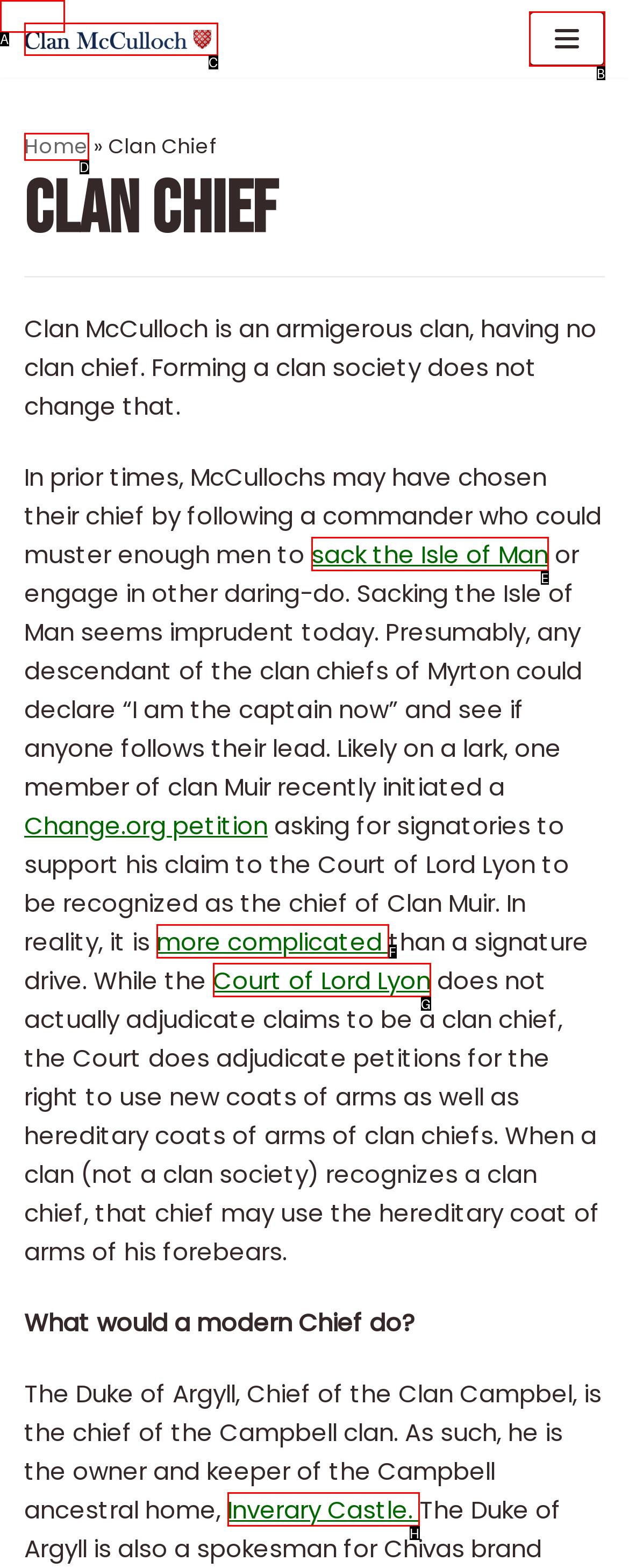From the given options, find the HTML element that fits the description: Court of Lord Lyon. Reply with the letter of the chosen element.

G